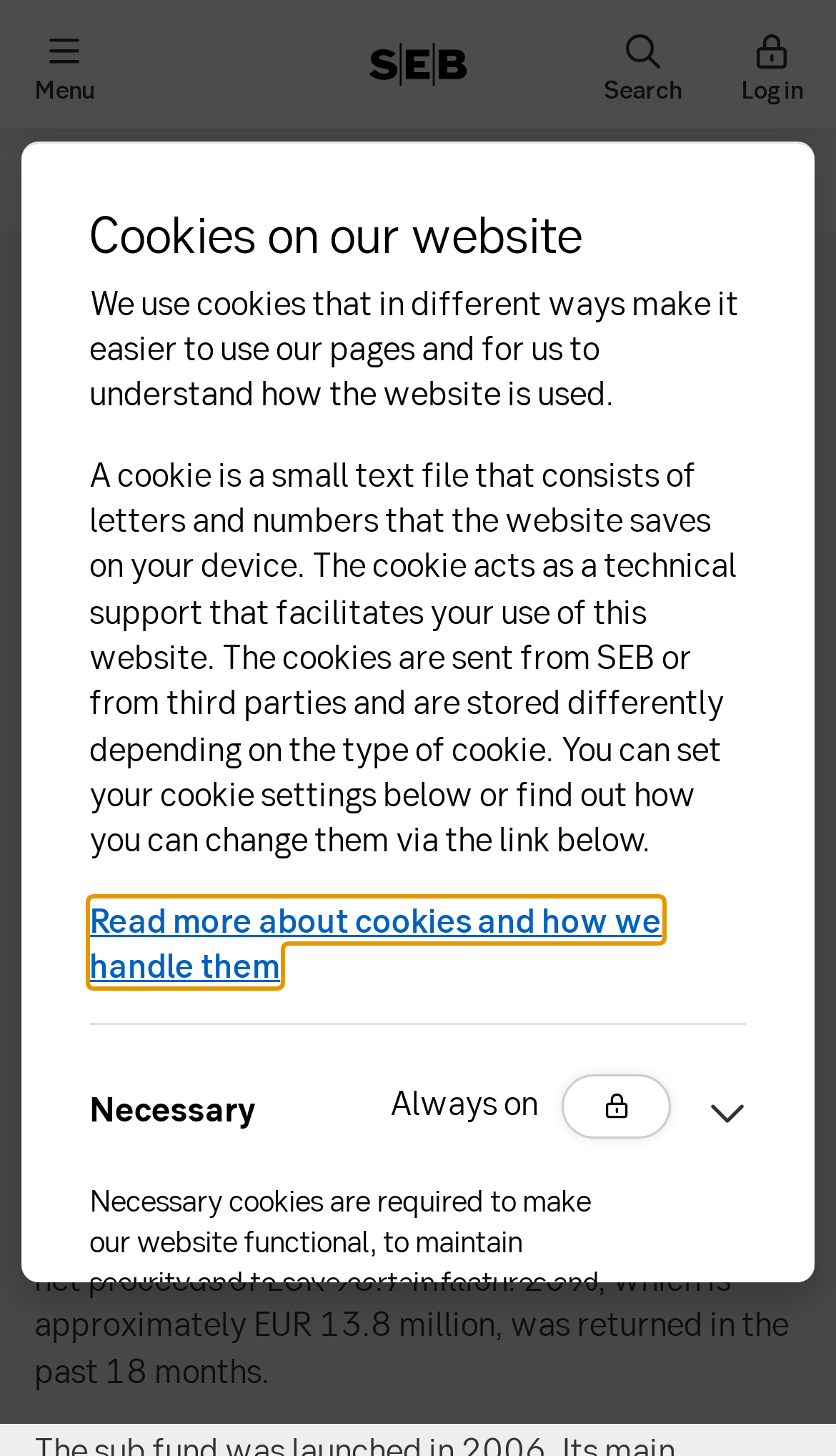Please provide a detailed answer to the question below based on the screenshot: 
What is the purpose of the cookies on this website?

Based on the text 'We use cookies that in different ways make it easier to use our pages and for us to understand how the website is used.', it can be inferred that the purpose of the cookies is to make the website functional and easier to use.